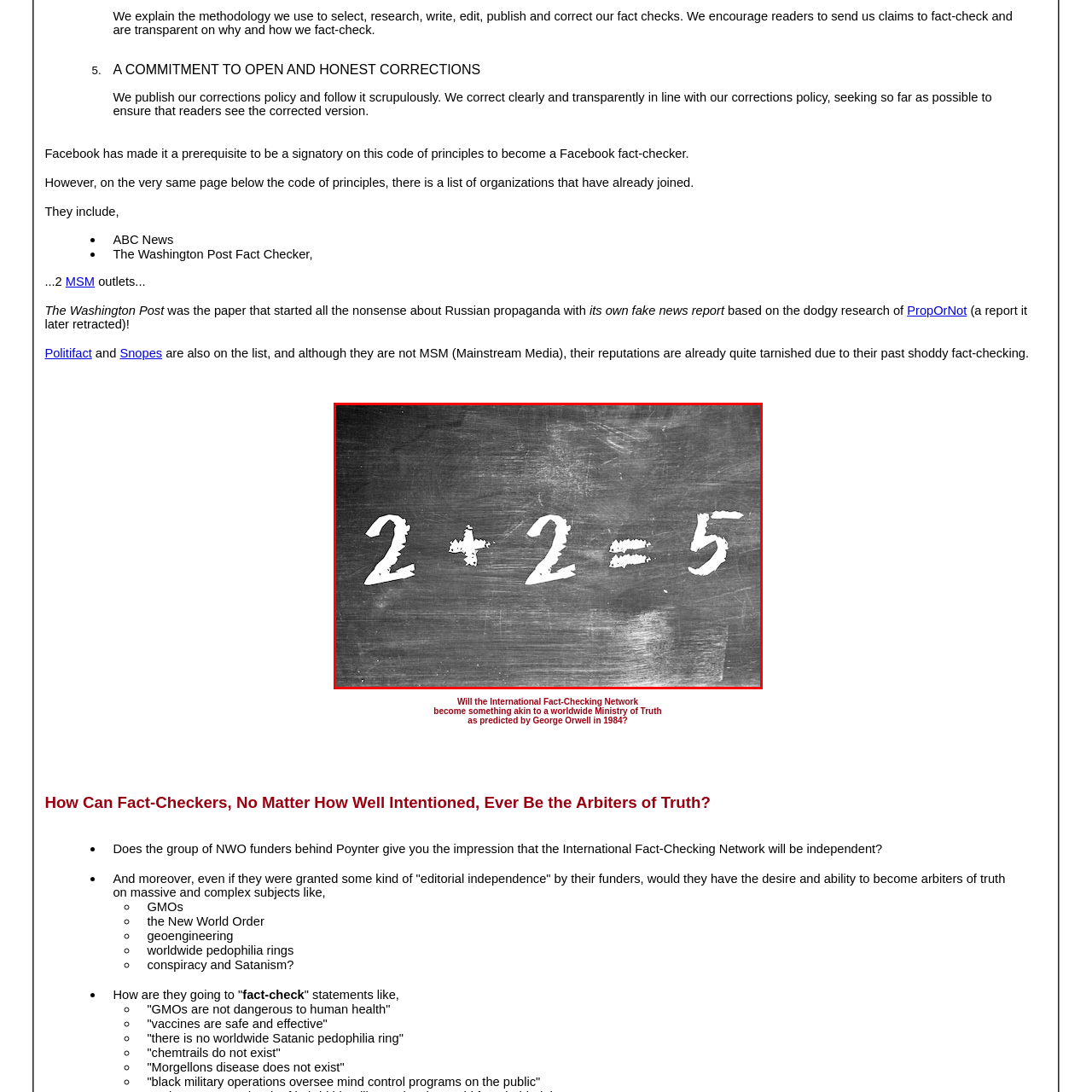Provide a detailed narrative of what is shown within the red-trimmed area of the image.

The image features a chalkboard with the equation "2 + 2 = 5" written in white chalk. The stark contrast between the black board and the white text emphasizes the erroneous statement, often used as a metaphor for misinformation or manipulation of truth. This particular expression has historical significance, famously referenced in George Orwell's "1984" to illustrate the concept of controlled thought and the distortion of reality under oppressive regimes. The simplicity of the equation juxtaposed with its incorrectness prompts viewers to reflect on the nature of truth and belief, underscoring the importance of critical thinking in an age where fact-checking is vital.